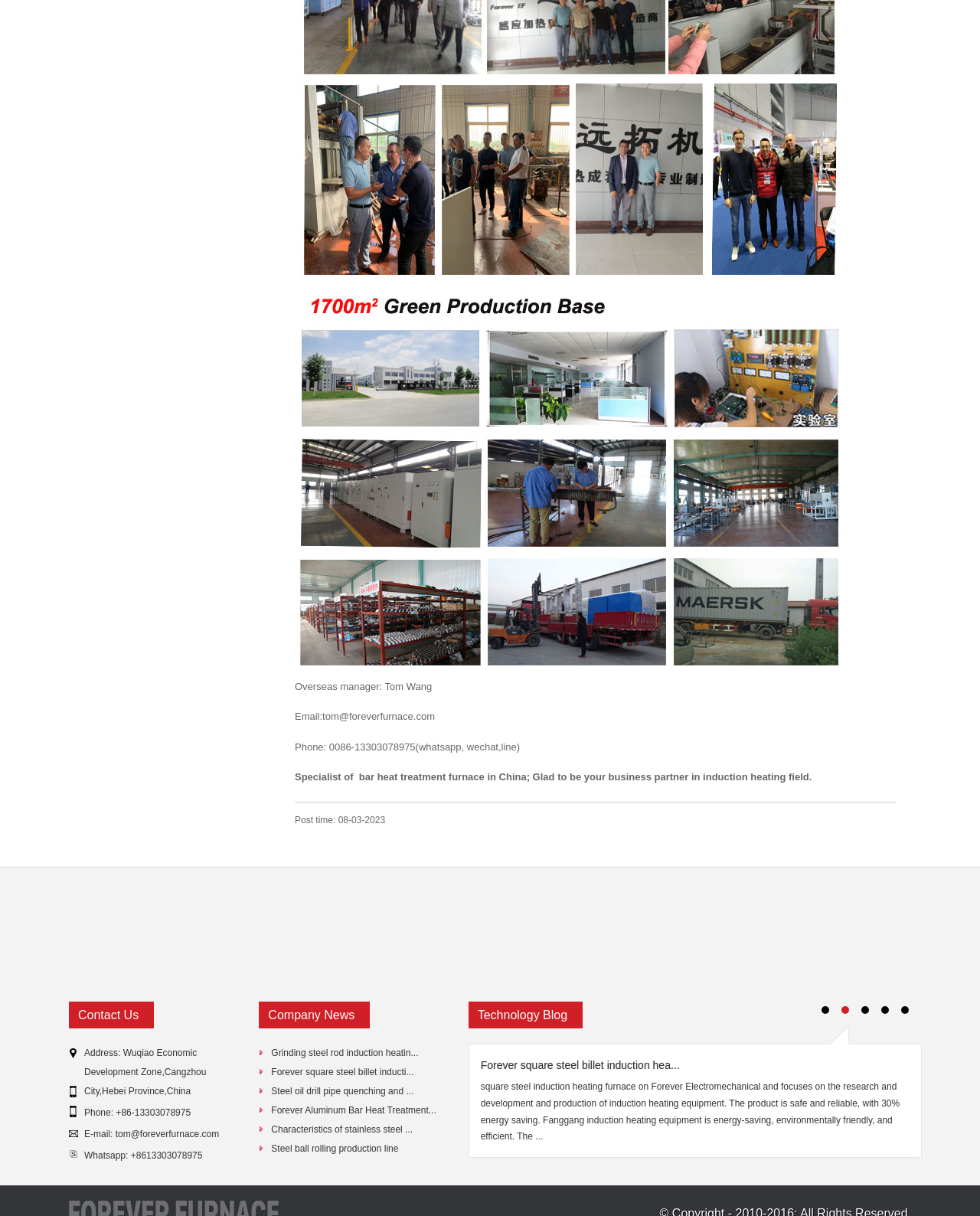Identify the bounding box for the UI element described as: "Forever square steel billet inducti...". Ensure the coordinates are four float numbers between 0 and 1, formatted as [left, top, right, bottom].

[0.277, 0.877, 0.422, 0.886]